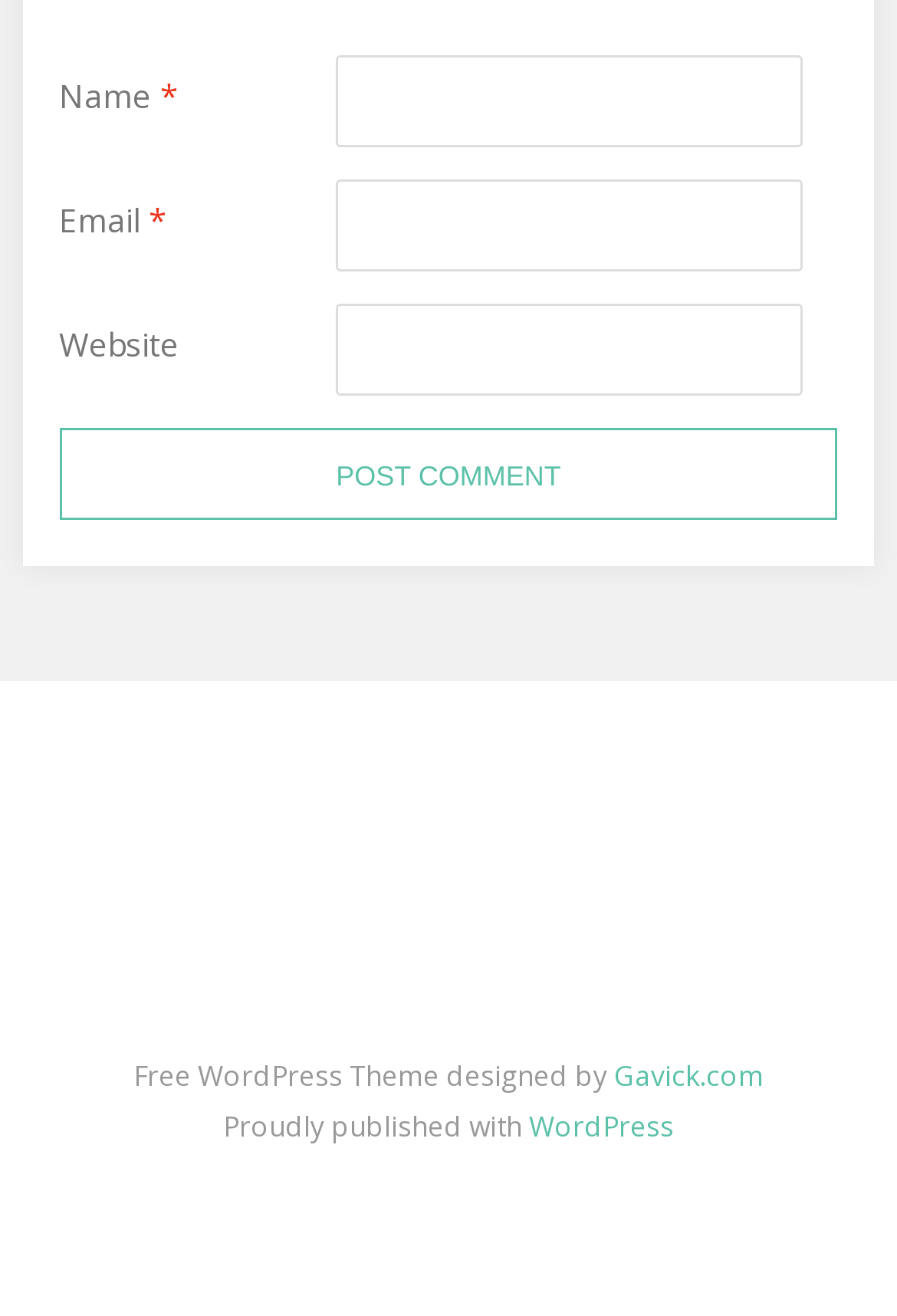Specify the bounding box coordinates (top-left x, top-left y, bottom-right x, bottom-right y) of the UI element in the screenshot that matches this description: History, Aviation & WW2

[0.65, 0.617, 0.706, 0.673]